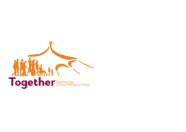What is the color of the word 'Together'?
Can you provide an in-depth and detailed response to the question?

The word 'Together' is prominently displayed in a vibrant maroon hue, which is a distinctive feature of the logo.